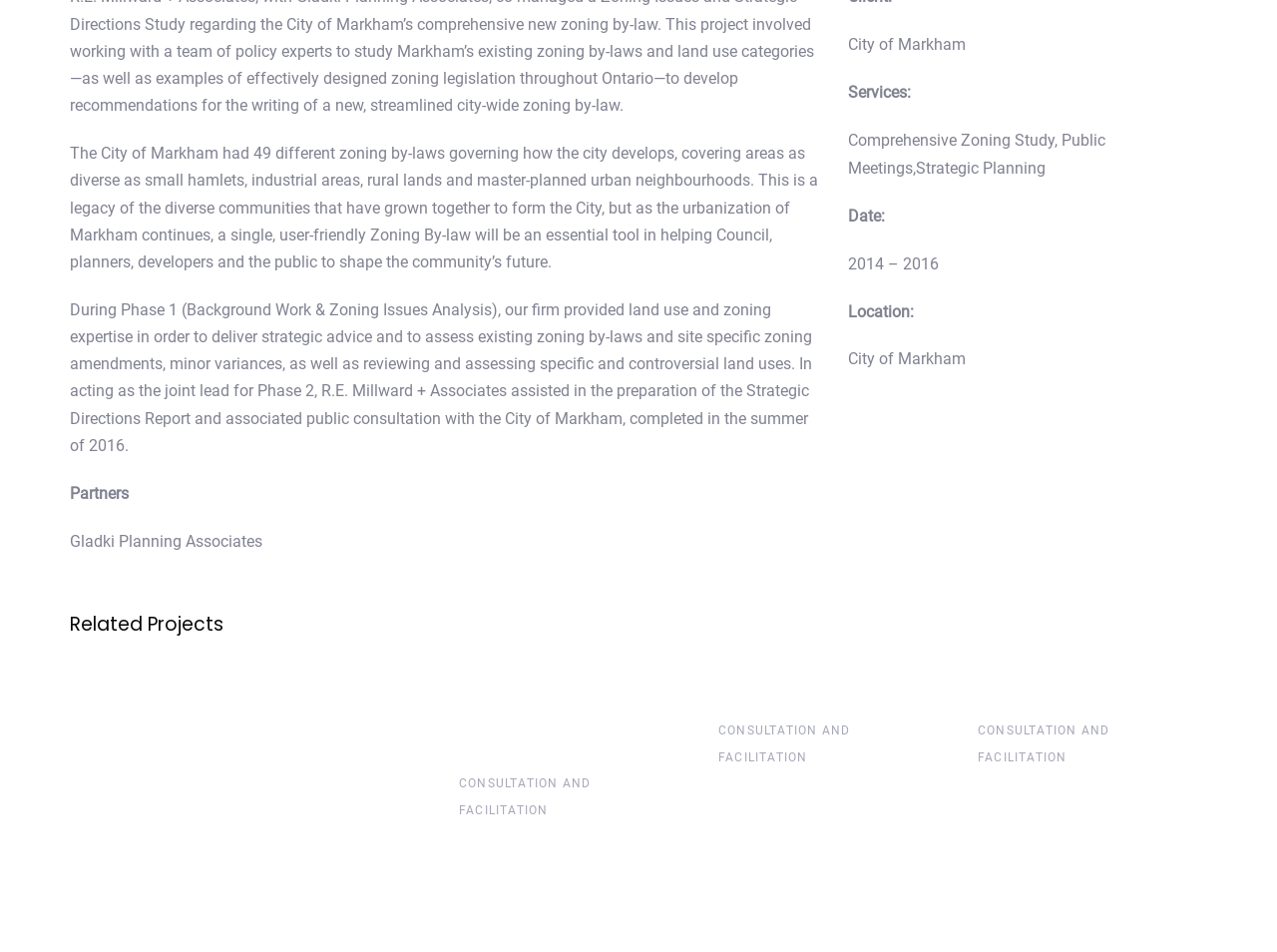Given the content of the image, can you provide a detailed answer to the question?
How many related projects are listed in the webpage?

There are three related projects listed in the webpage, which are represented by the three articles under the 'Related Projects' section.